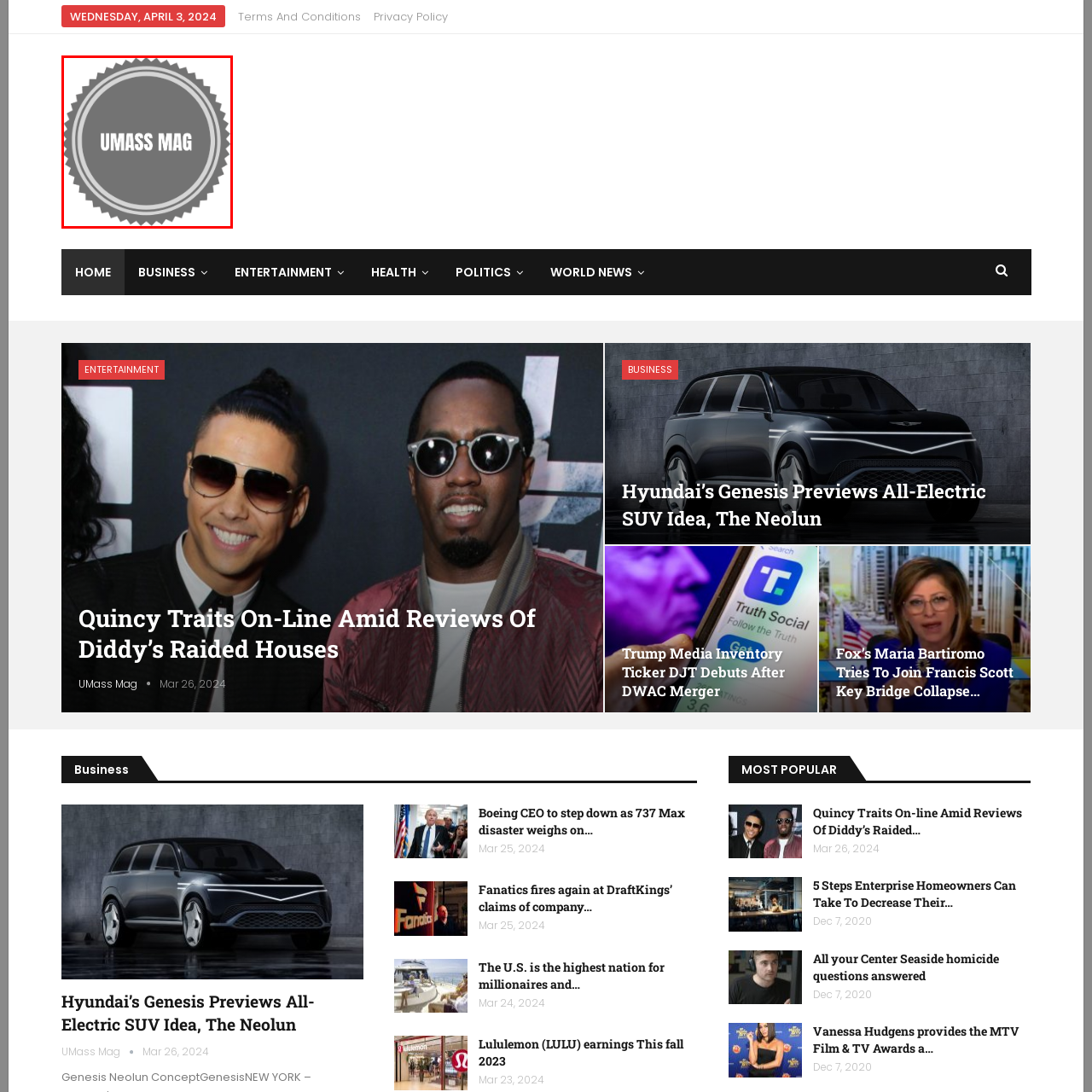What is the likely association of the logo?
Examine the content inside the red bounding box in the image and provide a thorough answer to the question based on that visual information.

The logo is likely associated with a publication or magazine pertinent to the University of Massachusetts, symbolizing its branding and identity.